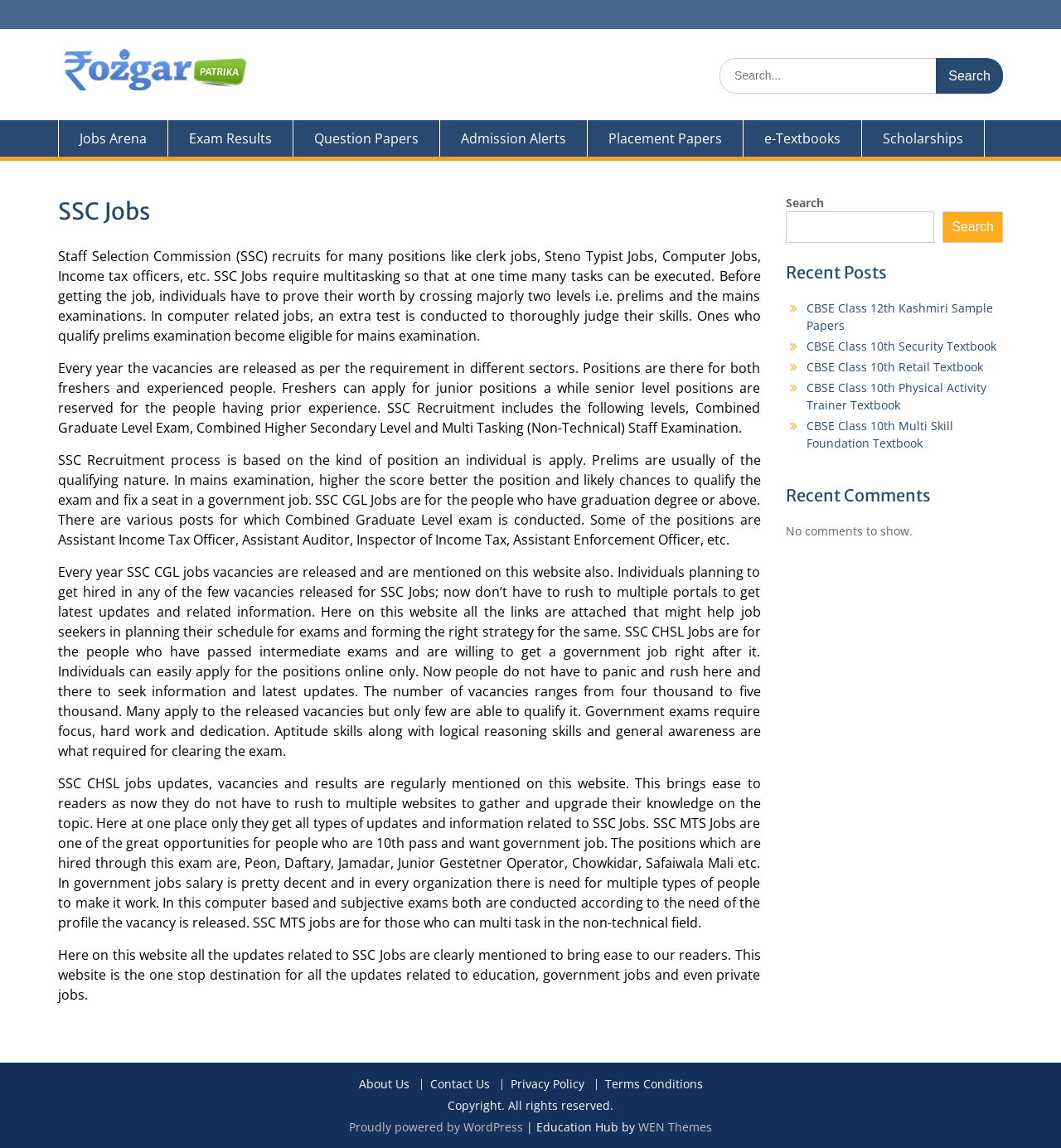Indicate the bounding box coordinates of the element that must be clicked to execute the instruction: "Read about SSC Recruitment process". The coordinates should be given as four float numbers between 0 and 1, i.e., [left, top, right, bottom].

[0.055, 0.215, 0.717, 0.3]